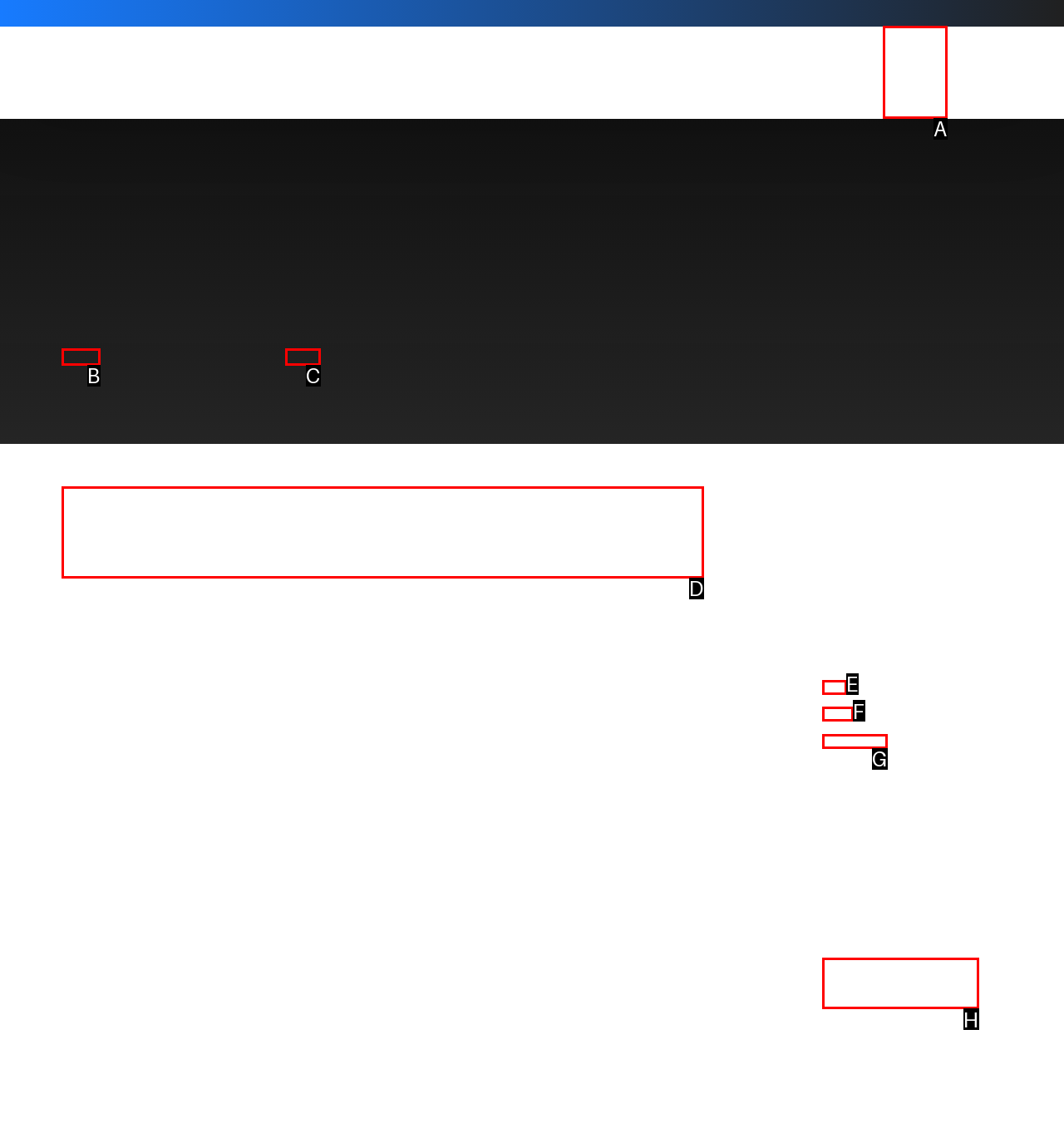Find the appropriate UI element to complete the task: Login to the system. Indicate your choice by providing the letter of the element.

A